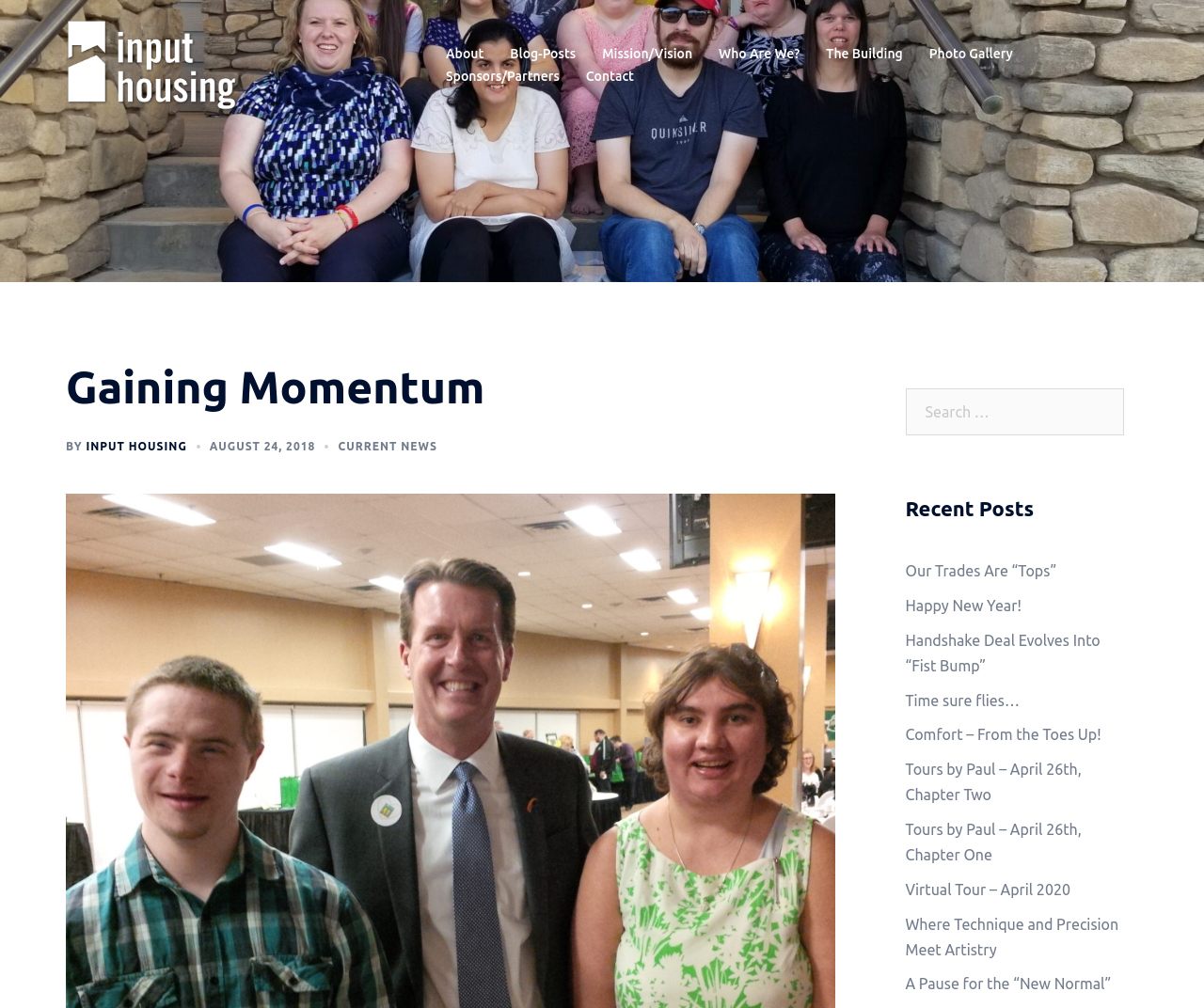Please look at the image and answer the question with a detailed explanation: What is the purpose of the search box?

The search box is located at the bottom right of the page, and it has a label 'Search for:' next to it, indicating that it is used to search the website for specific content.